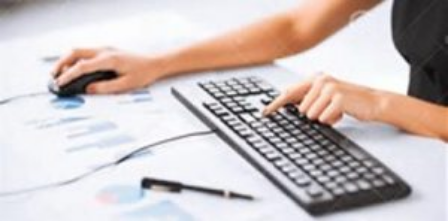Produce a meticulous caption for the image.

The image depicts a close-up view of a person's hand interacting with a computer keyboard and mouse. The desk is cluttered with various printed materials, likely containing charts or financial data, suggesting that the individual is engaged in work that requires attention to detail and analysis. The hand positioned on the mouse indicates a poised readiness to navigate through digital information, while the other hand is gently pressing a key on the keyboard. This scene captures a moment of productivity, likely within a business context, reflecting a commitment to utilizing technology effectively to drive success and innovation.